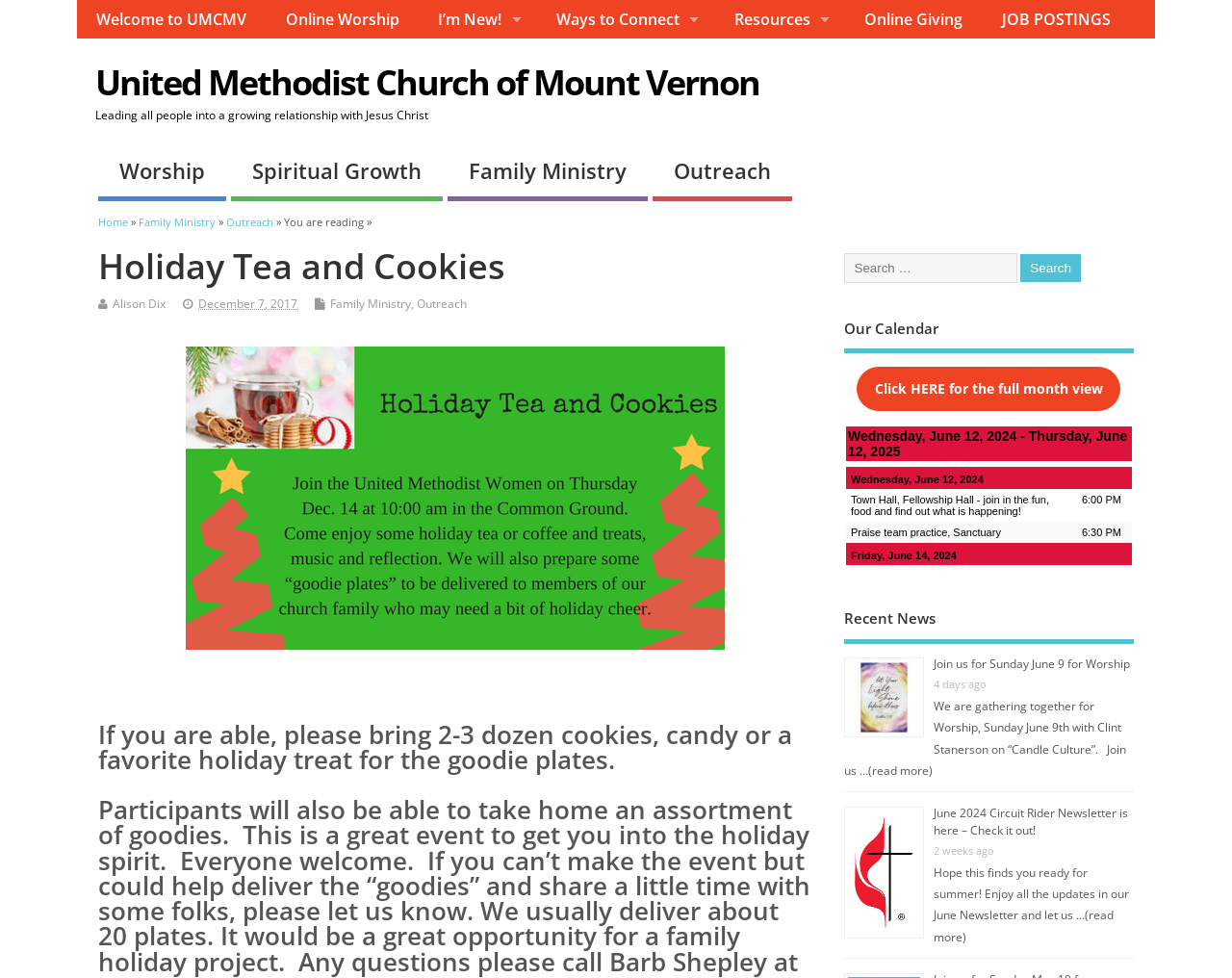Can you find the bounding box coordinates for the element that needs to be clicked to execute this instruction: "Read more about the June 2024 Circuit Rider Newsletter"? The coordinates should be given as four float numbers between 0 and 1, i.e., [left, top, right, bottom].

[0.757, 0.823, 0.915, 0.858]